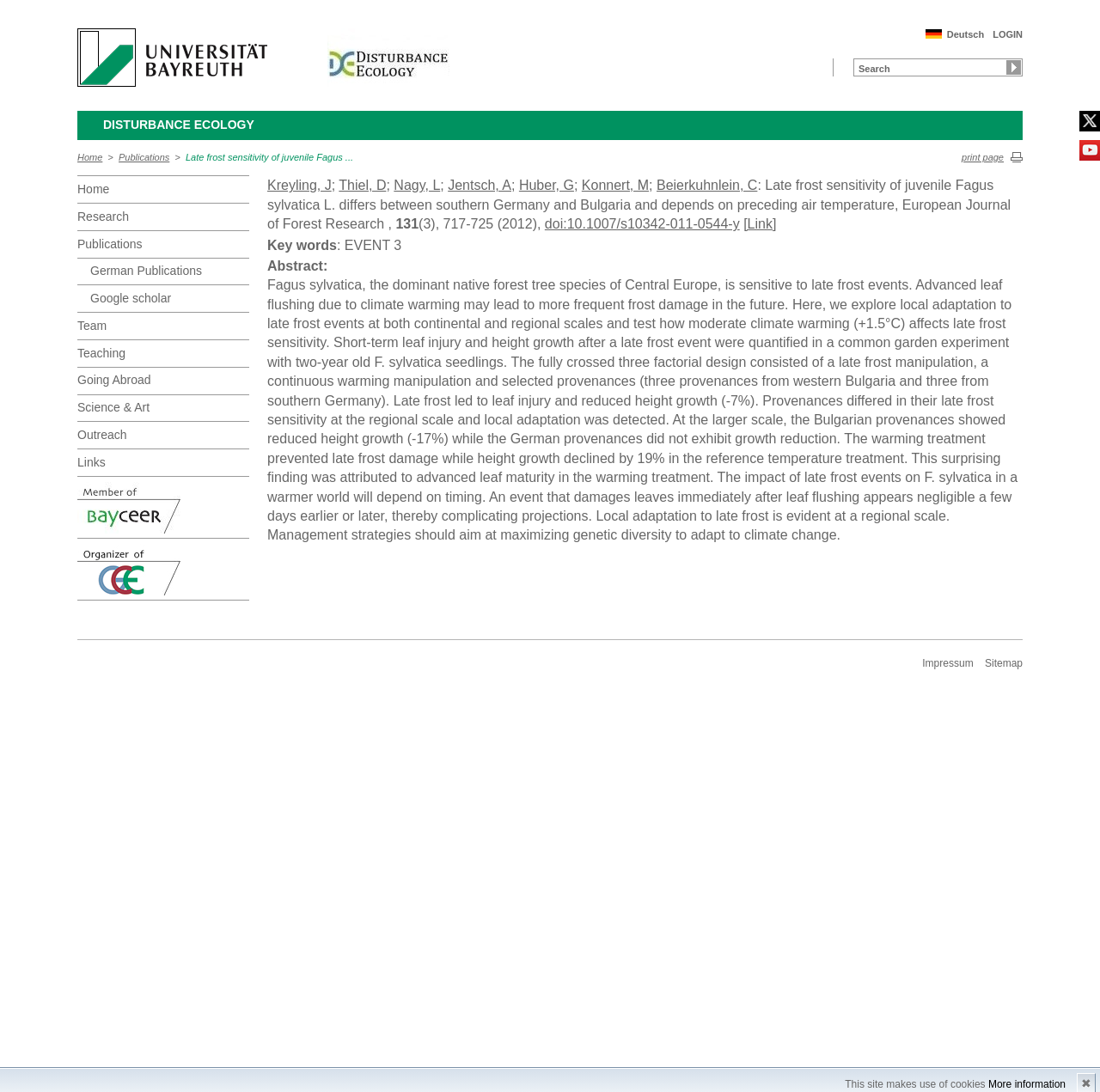Please identify the bounding box coordinates of the element that needs to be clicked to execute the following command: "View the abstract of the publication". Provide the bounding box using four float numbers between 0 and 1, formatted as [left, top, right, bottom].

[0.242, 0.234, 0.928, 0.5]